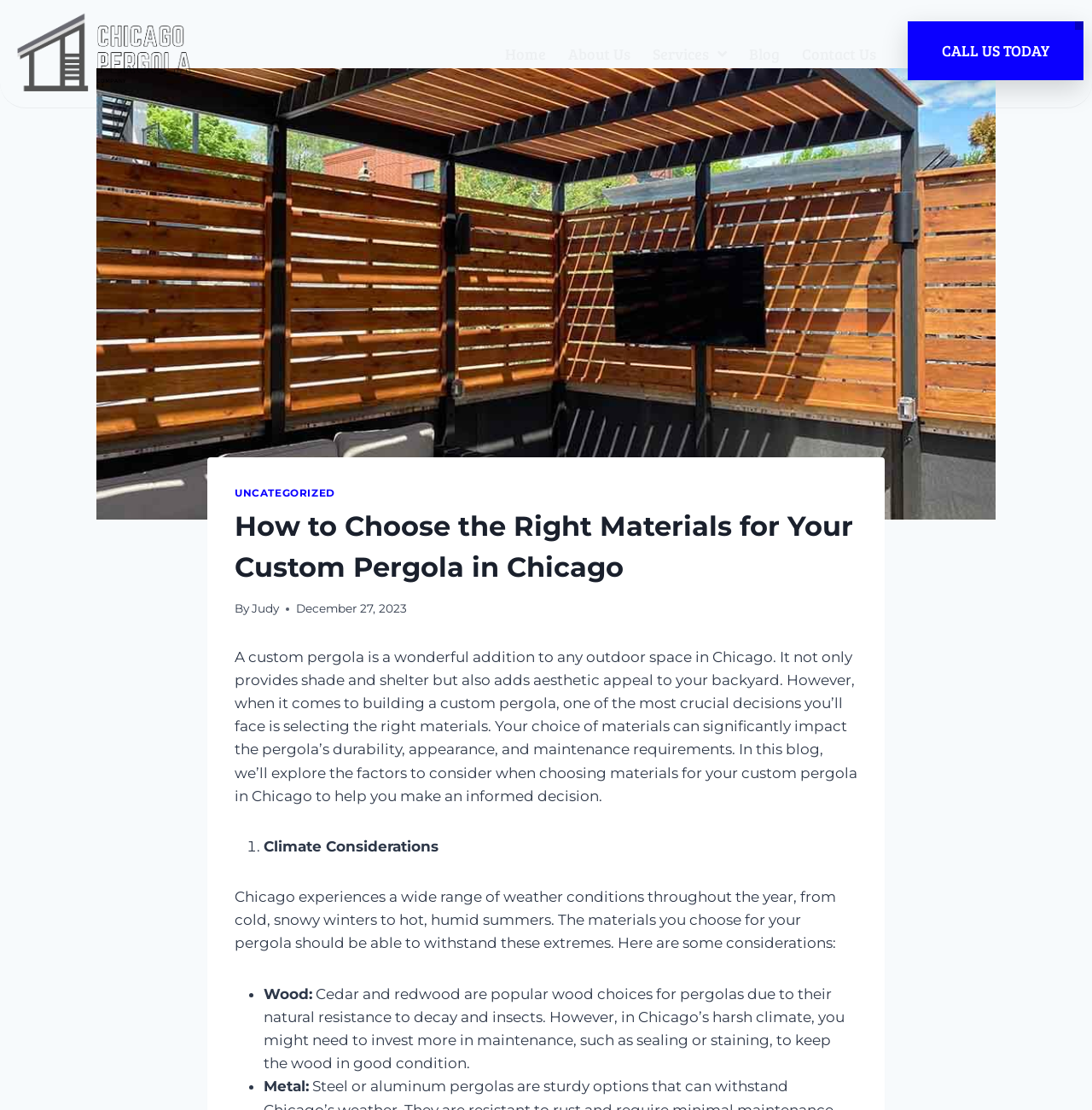Determine the coordinates of the bounding box that should be clicked to complete the instruction: "Login to your account". The coordinates should be represented by four float numbers between 0 and 1: [left, top, right, bottom].

None